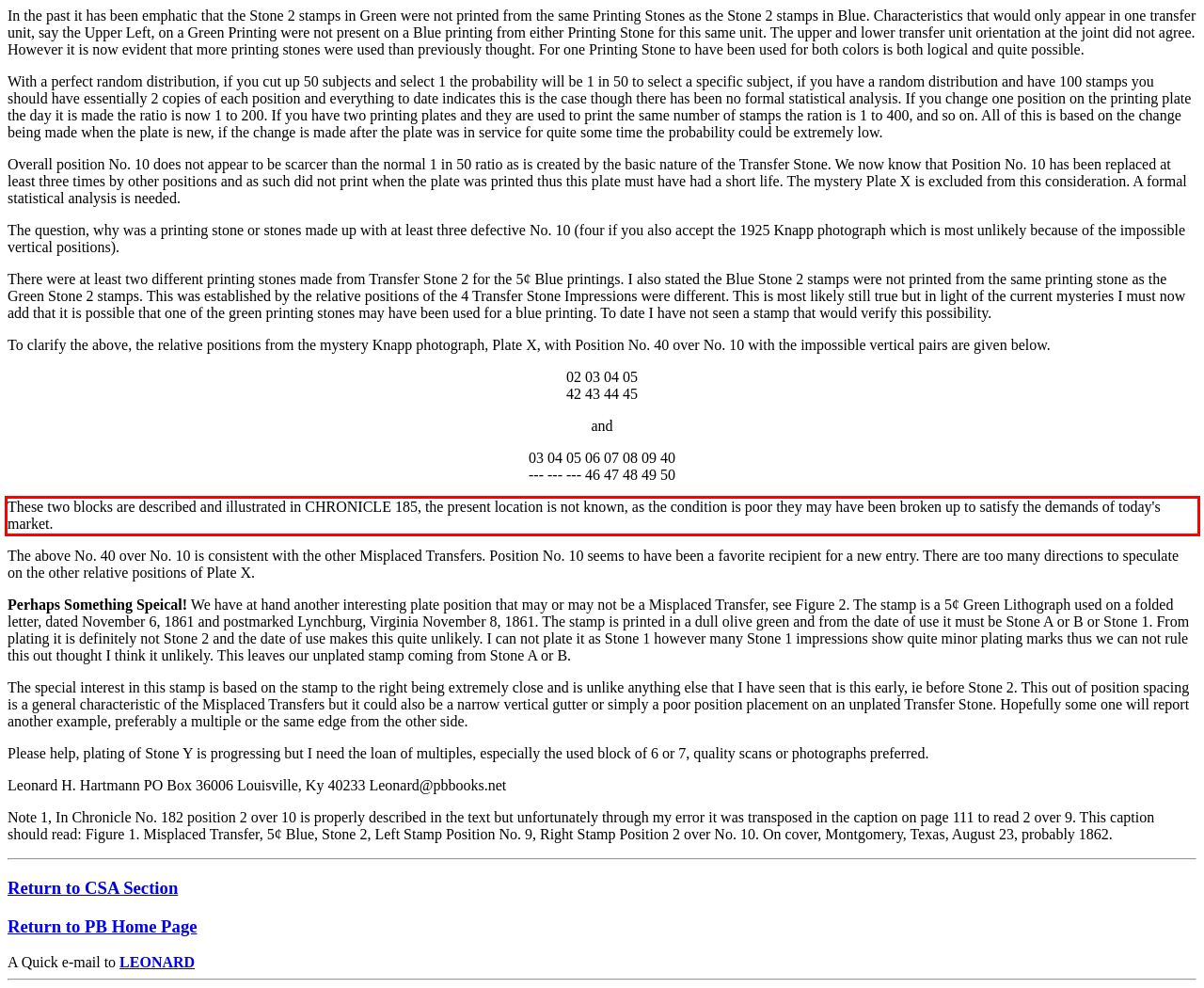Within the screenshot of the webpage, there is a red rectangle. Please recognize and generate the text content inside this red bounding box.

These two blocks are described and illustrated in CHRONICLE 185, the present location is not known, as the condition is poor they may have been broken up to satisfy the demands of today's market.